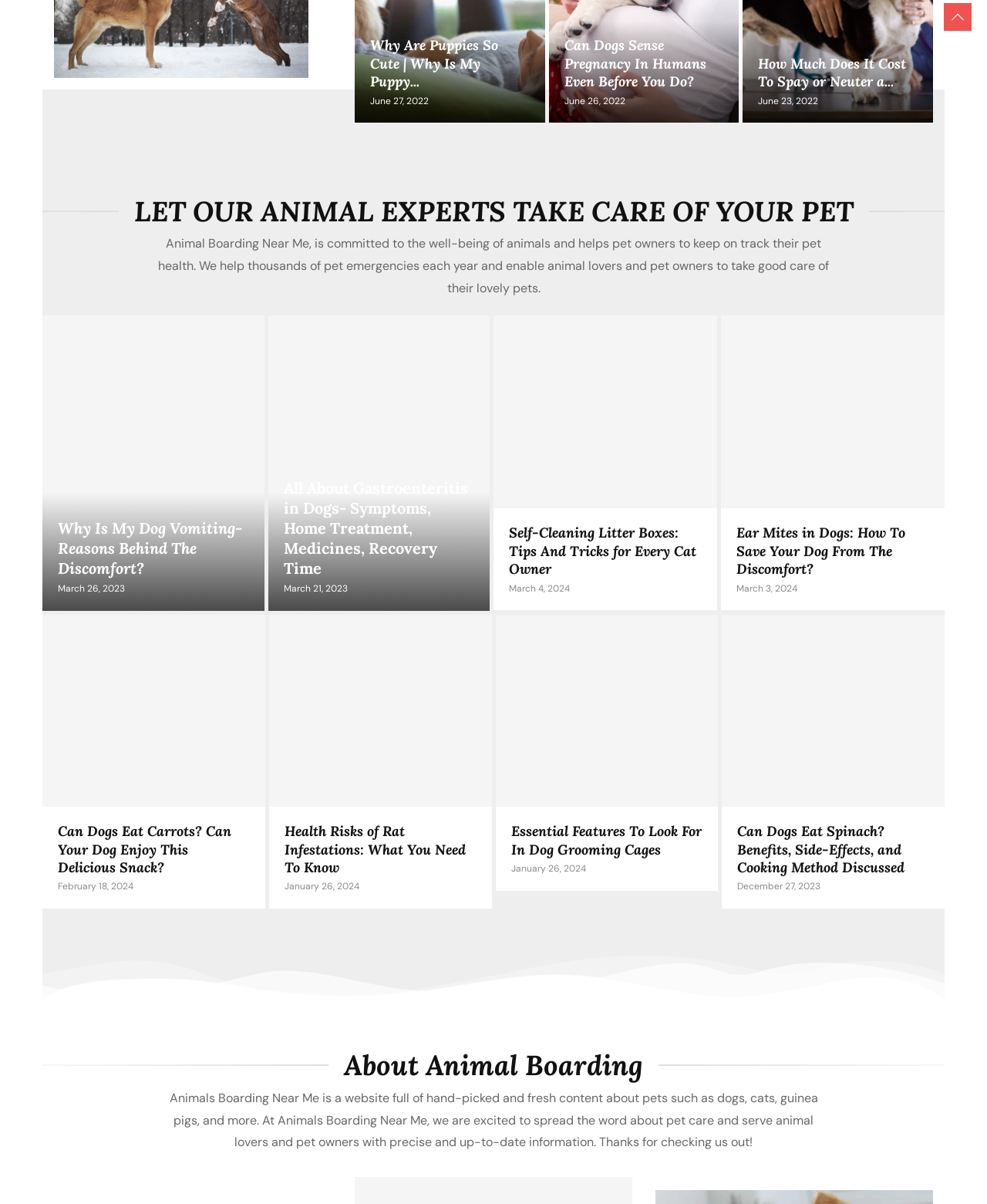Using details from the image, please answer the following question comprehensively:
What is the topic of the article published on June 27, 2022?

According to the webpage, the article published on June 27, 2022 is titled 'Why Are Puppies So Cute | Why Is My Puppy So Cute?', which suggests that the topic of the article is puppies and their cuteness.